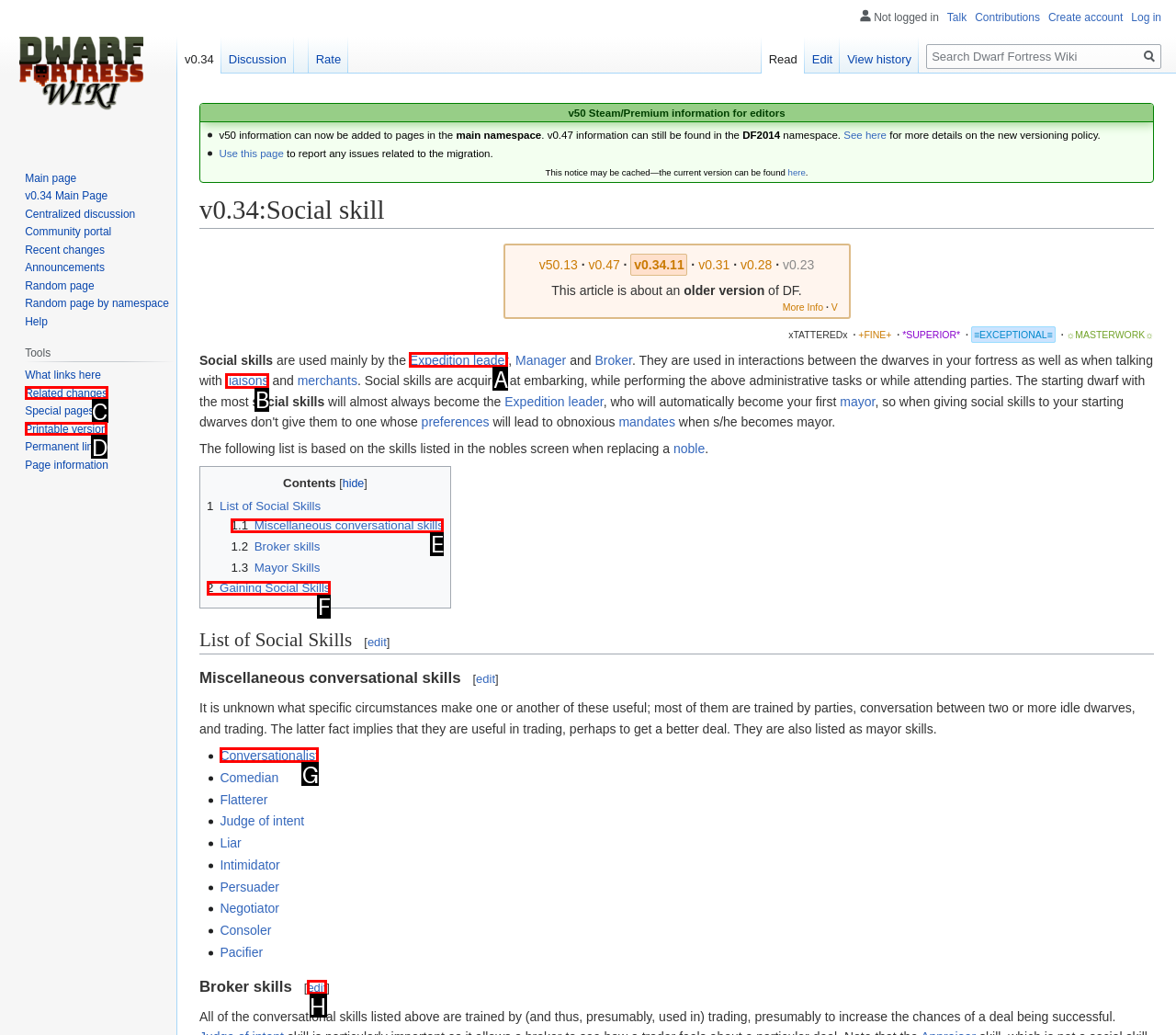Choose the HTML element that needs to be clicked for the given task: Learn about expedition leader Respond by giving the letter of the chosen option.

A